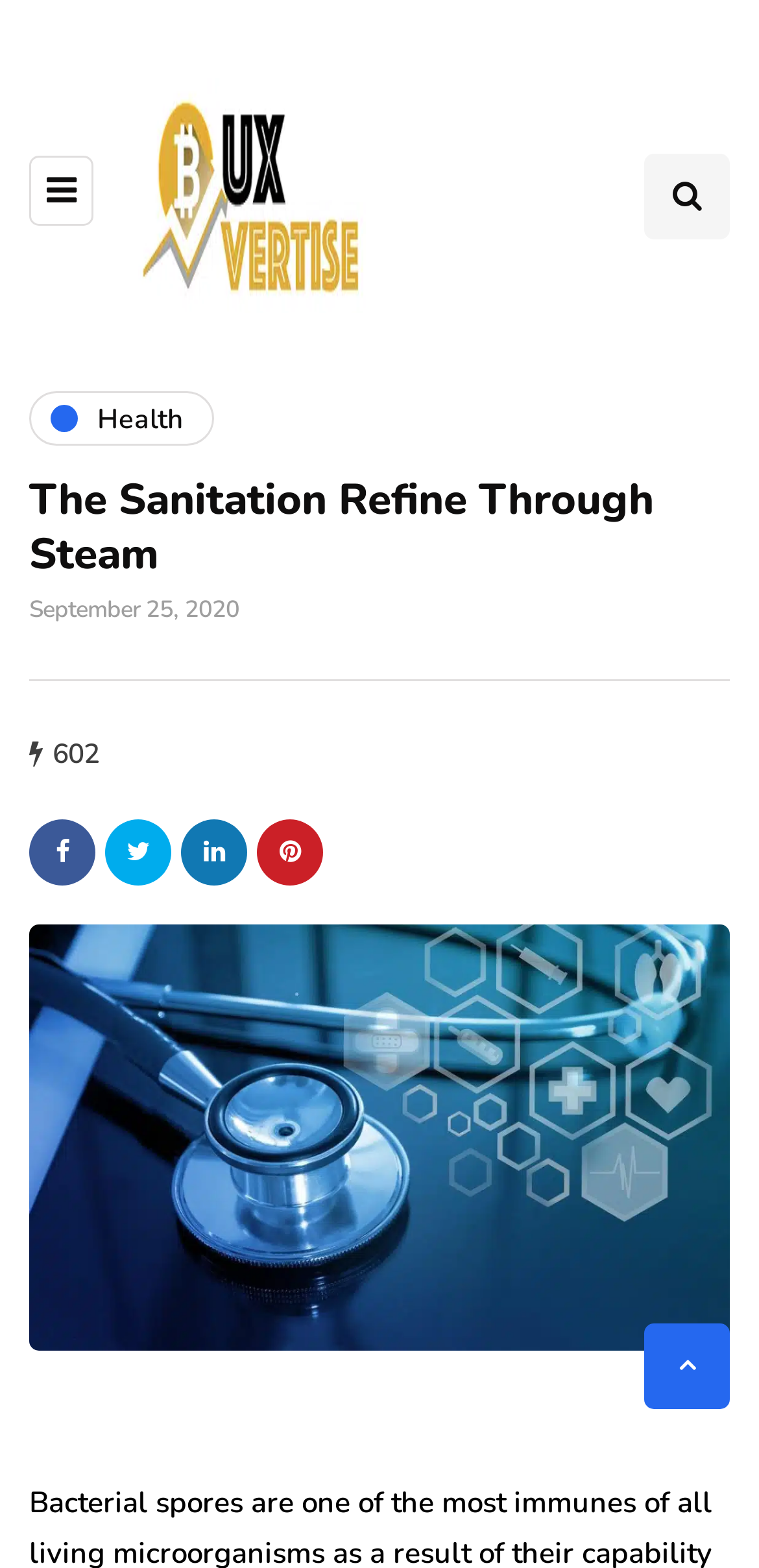Specify the bounding box coordinates of the area that needs to be clicked to achieve the following instruction: "Click on Pathena: Healing-Training".

None